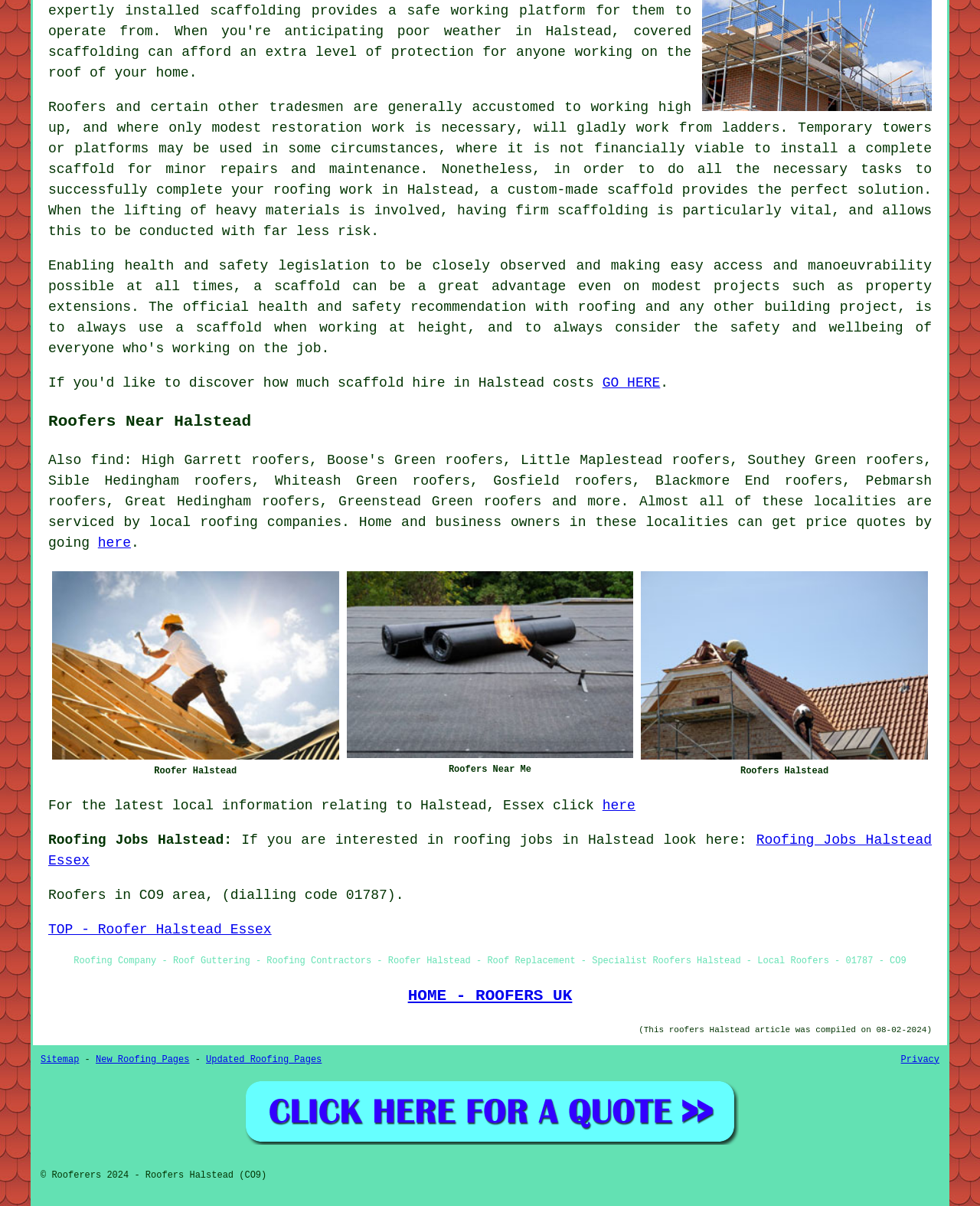What is the date when this webpage was compiled?
Provide a detailed and well-explained answer to the question.

The date '08-02-2024' is mentioned in the text '(This roofers Halstead article was compiled on 08-02-2024)' which indicates when the webpage was compiled.